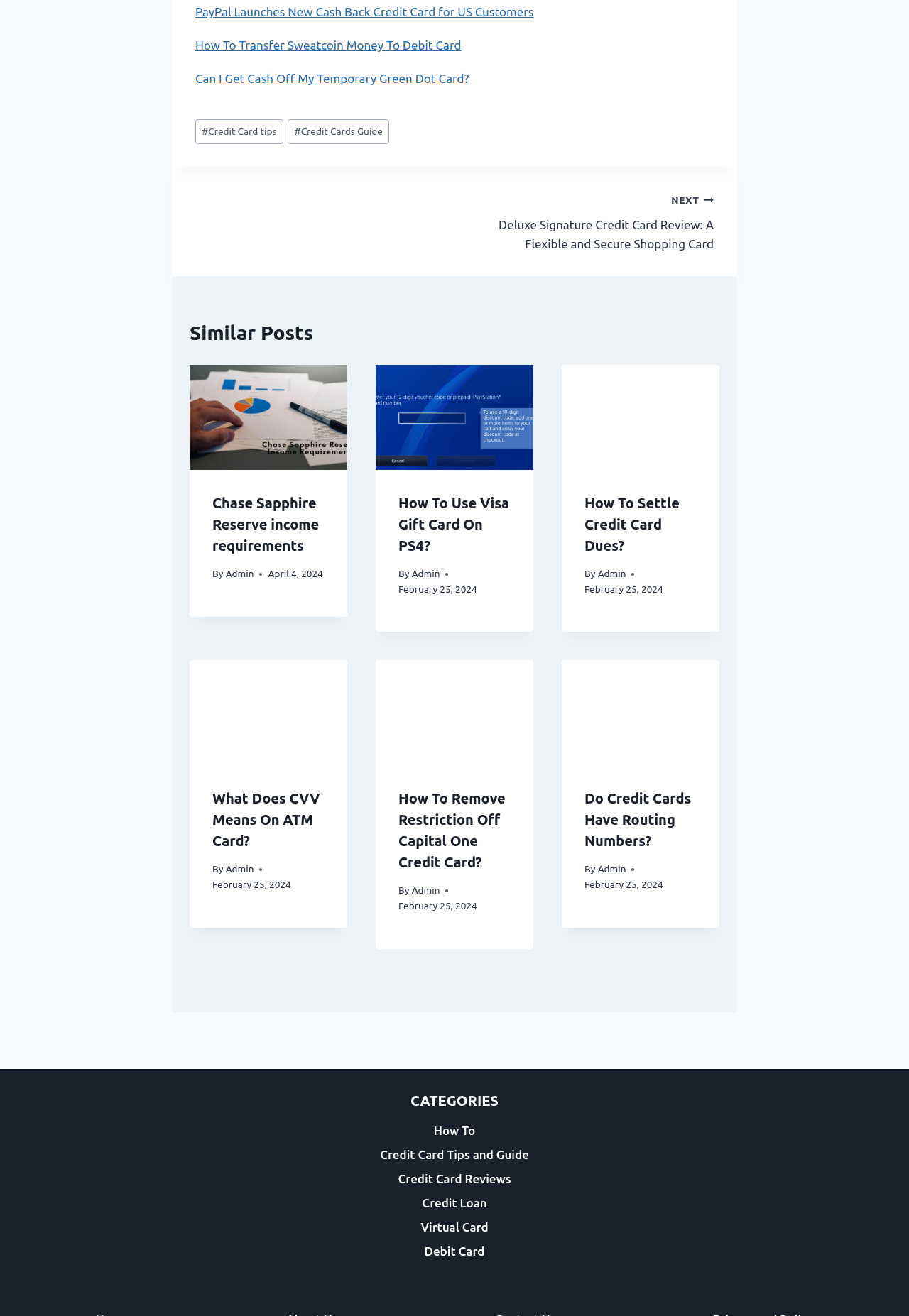Can you find the bounding box coordinates of the area I should click to execute the following instruction: "Click on 'PayPal Launches New Cash Back Credit Card for US Customers'"?

[0.215, 0.004, 0.587, 0.014]